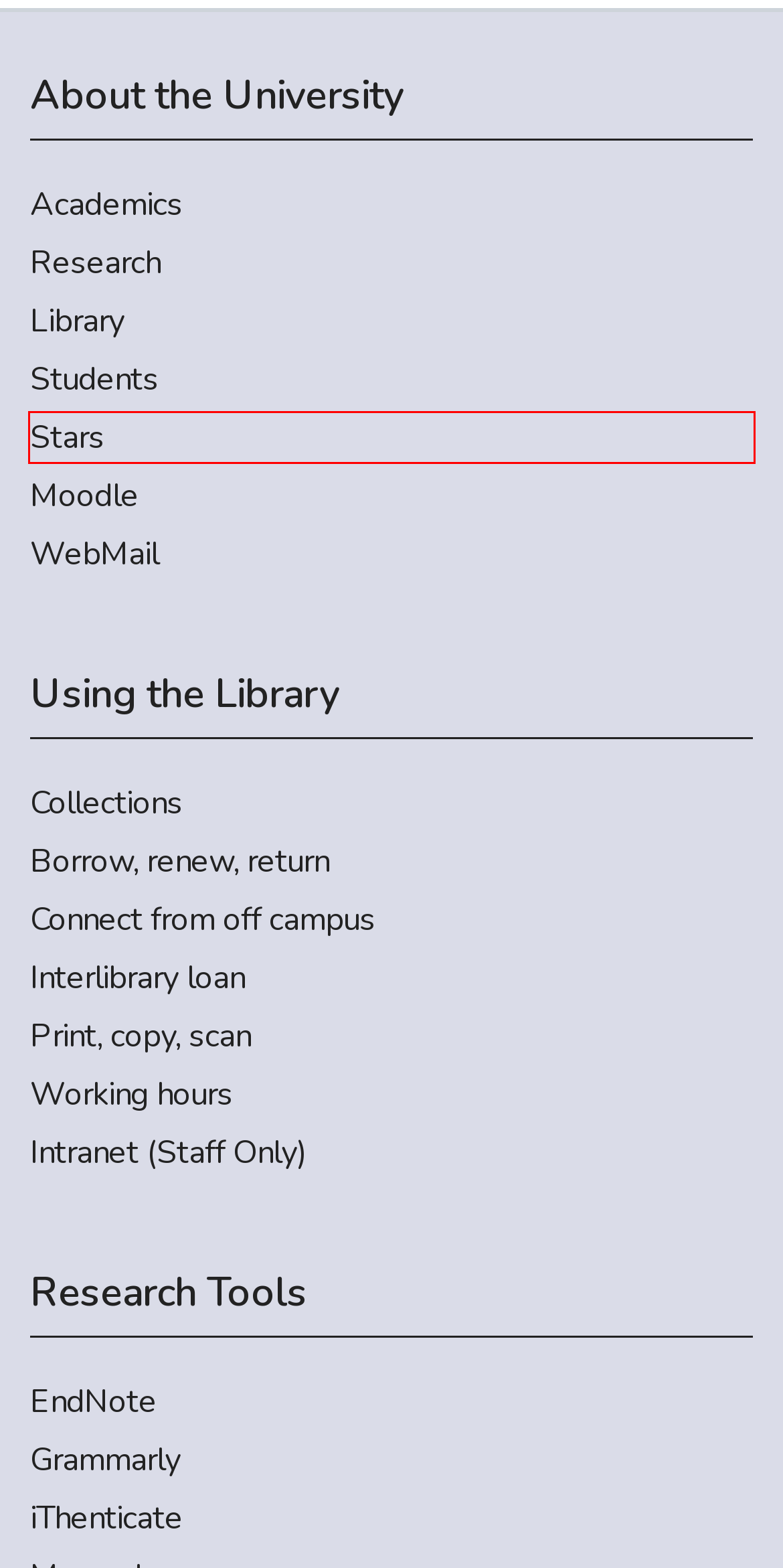Examine the screenshot of the webpage, noting the red bounding box around a UI element. Pick the webpage description that best matches the new page after the element in the red bounding box is clicked. Here are the candidates:
A. Bilkent University Webmail :: Welcome to Bilkent University Webmail
B. EN / Bilkent University – Research
C. Interlibrary Loan & Document Supply Services - Bilkent University Library
D. Circulation, Reserve, Reference Hours - Bilkent University Library
E. Bilkent University - STARS
F. EN / Bilkent University – Students
G. Grammarly | Grammar Checker for Educational Institutions | Sign up
H. Log In - Sign on to your plagiarism checker account | iThenticate

E